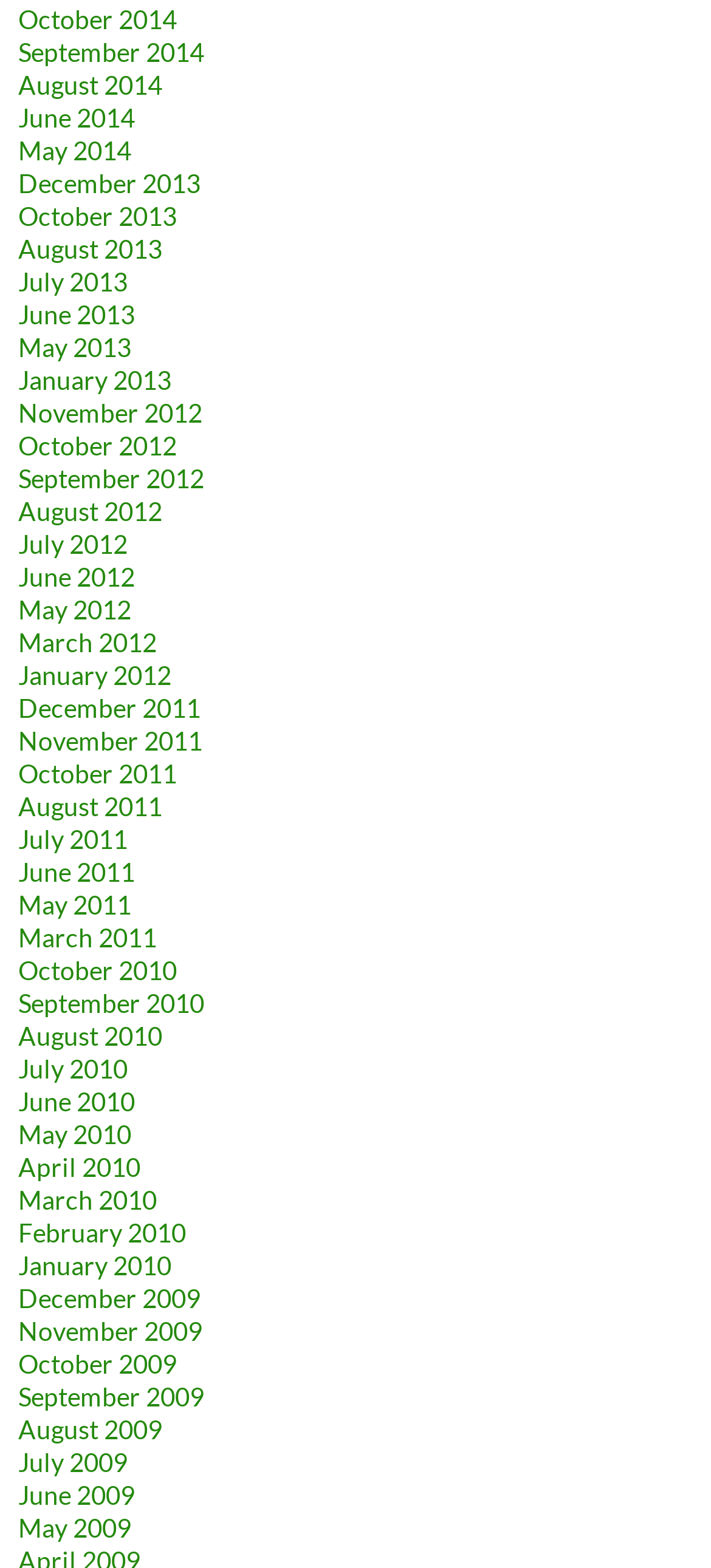Determine the bounding box coordinates of the element's region needed to click to follow the instruction: "Browse archives for September 2012". Provide these coordinates as four float numbers between 0 and 1, formatted as [left, top, right, bottom].

[0.026, 0.295, 0.287, 0.315]